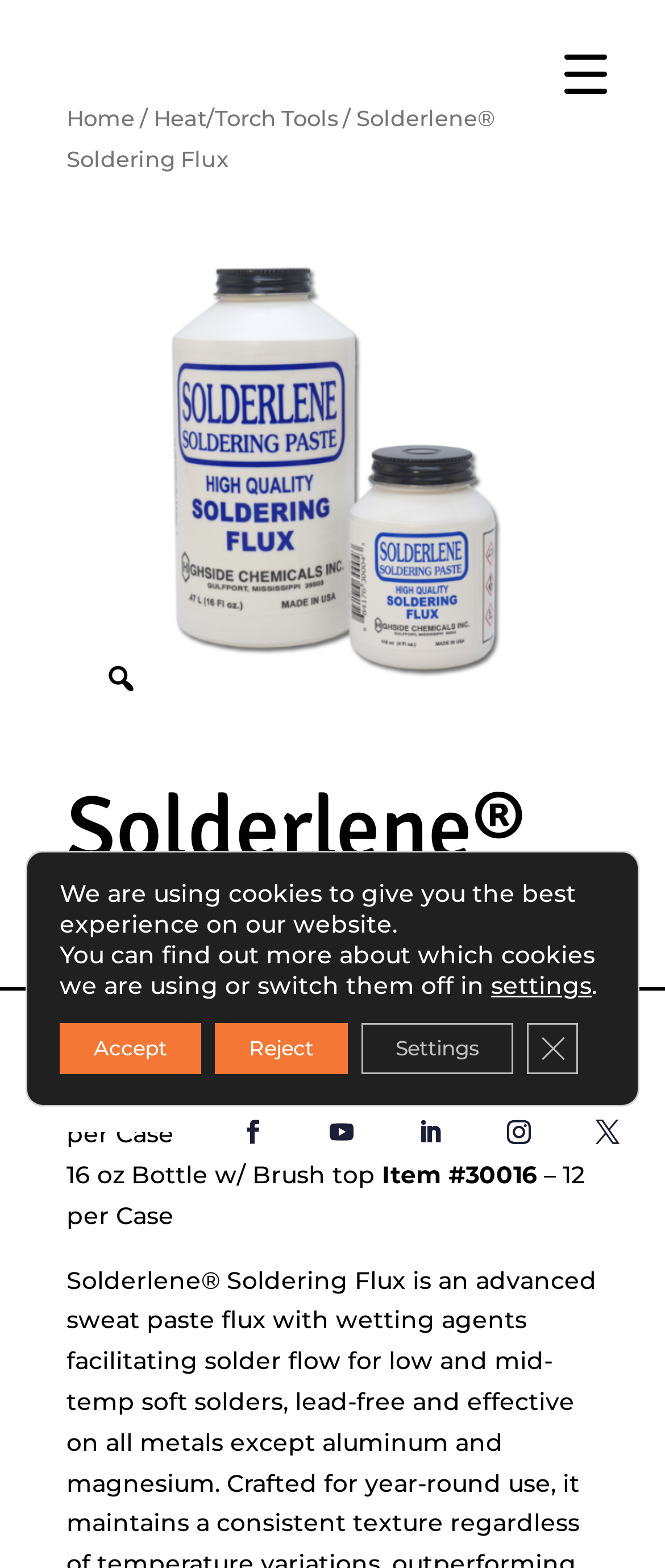What is the name of the product?
From the details in the image, provide a complete and detailed answer to the question.

The name of the product can be found in the heading element, which is 'Solderlene Soldering Flux'. This is the main title of the product being described on the webpage.